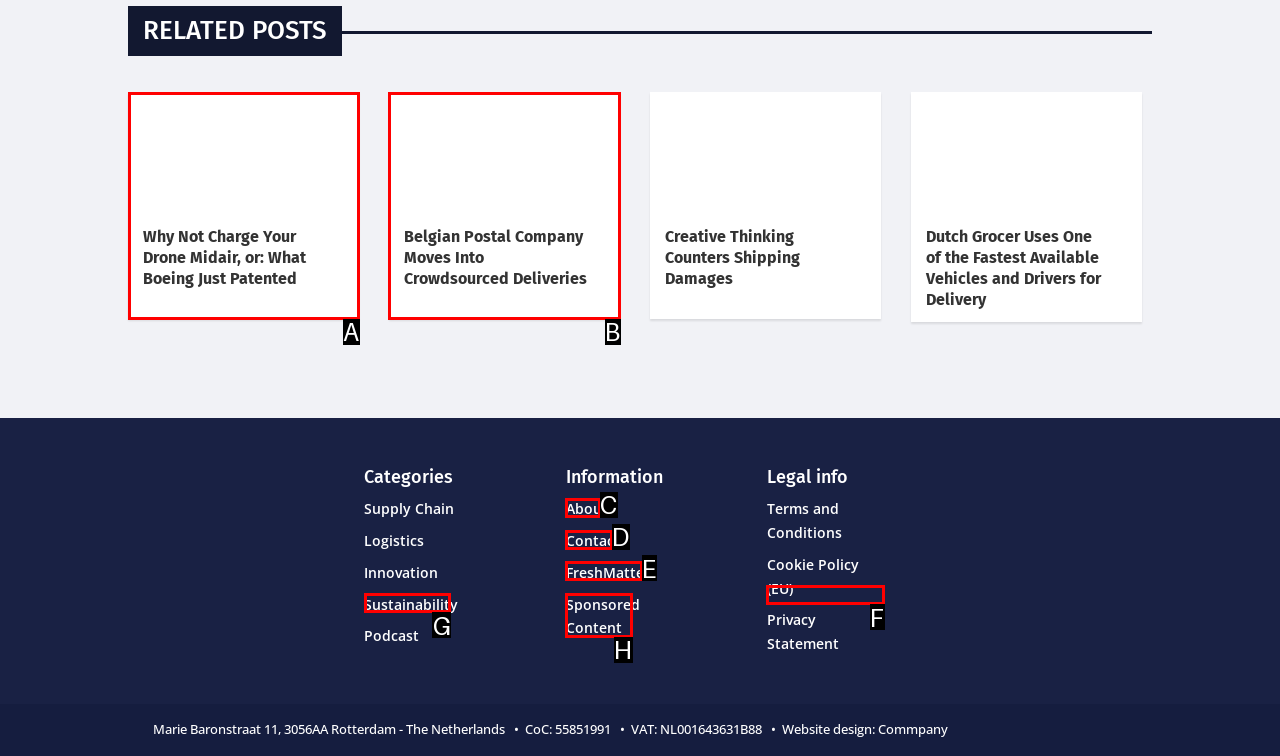Given the description: Privacy Statement, identify the corresponding option. Answer with the letter of the appropriate option directly.

F